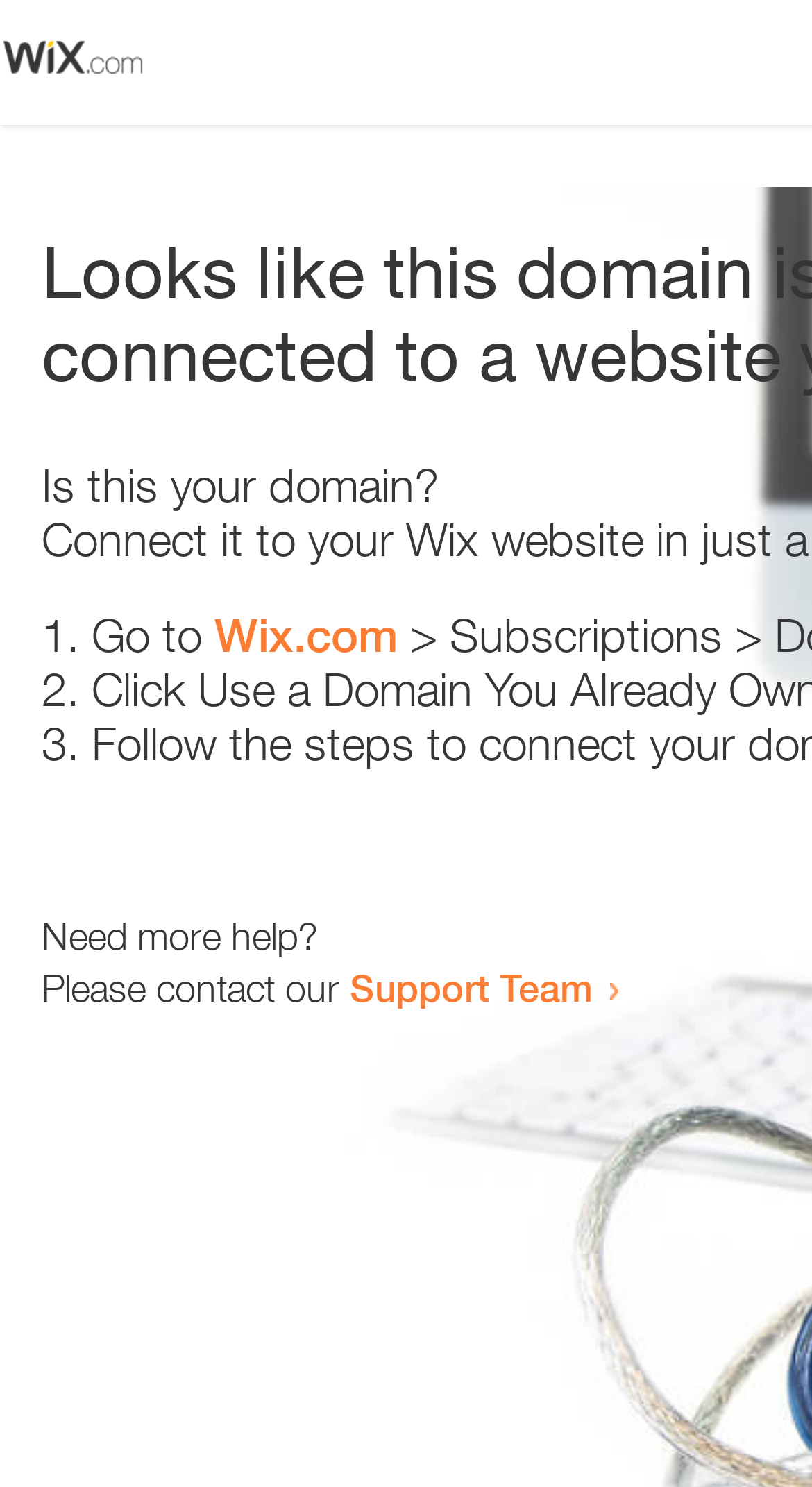Given the following UI element description: "Support Team", find the bounding box coordinates in the webpage screenshot.

[0.431, 0.648, 0.731, 0.679]